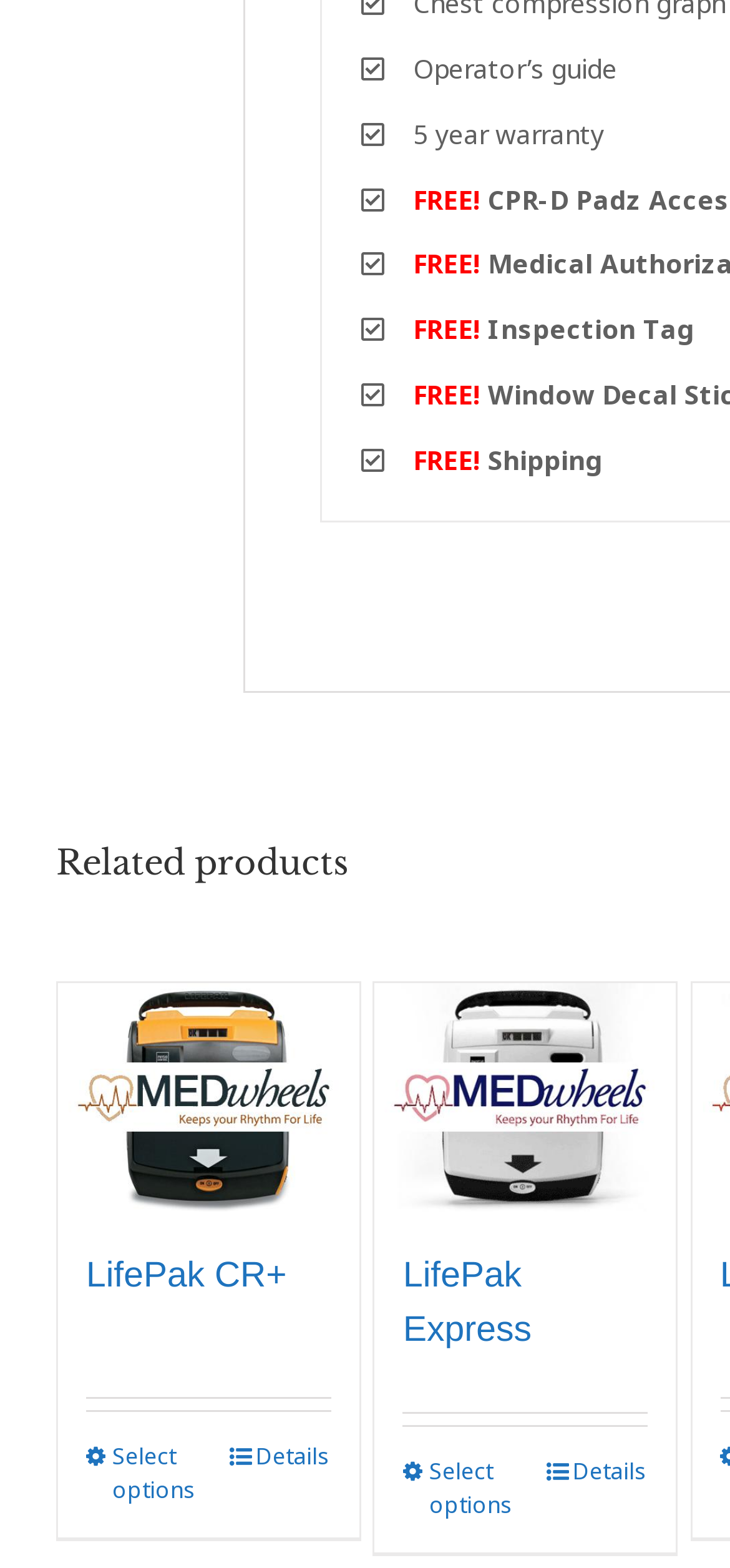Find the bounding box coordinates of the area that needs to be clicked in order to achieve the following instruction: "Select options for LifePak CR+". The coordinates should be specified as four float numbers between 0 and 1, i.e., [left, top, right, bottom].

[0.118, 0.918, 0.282, 0.962]